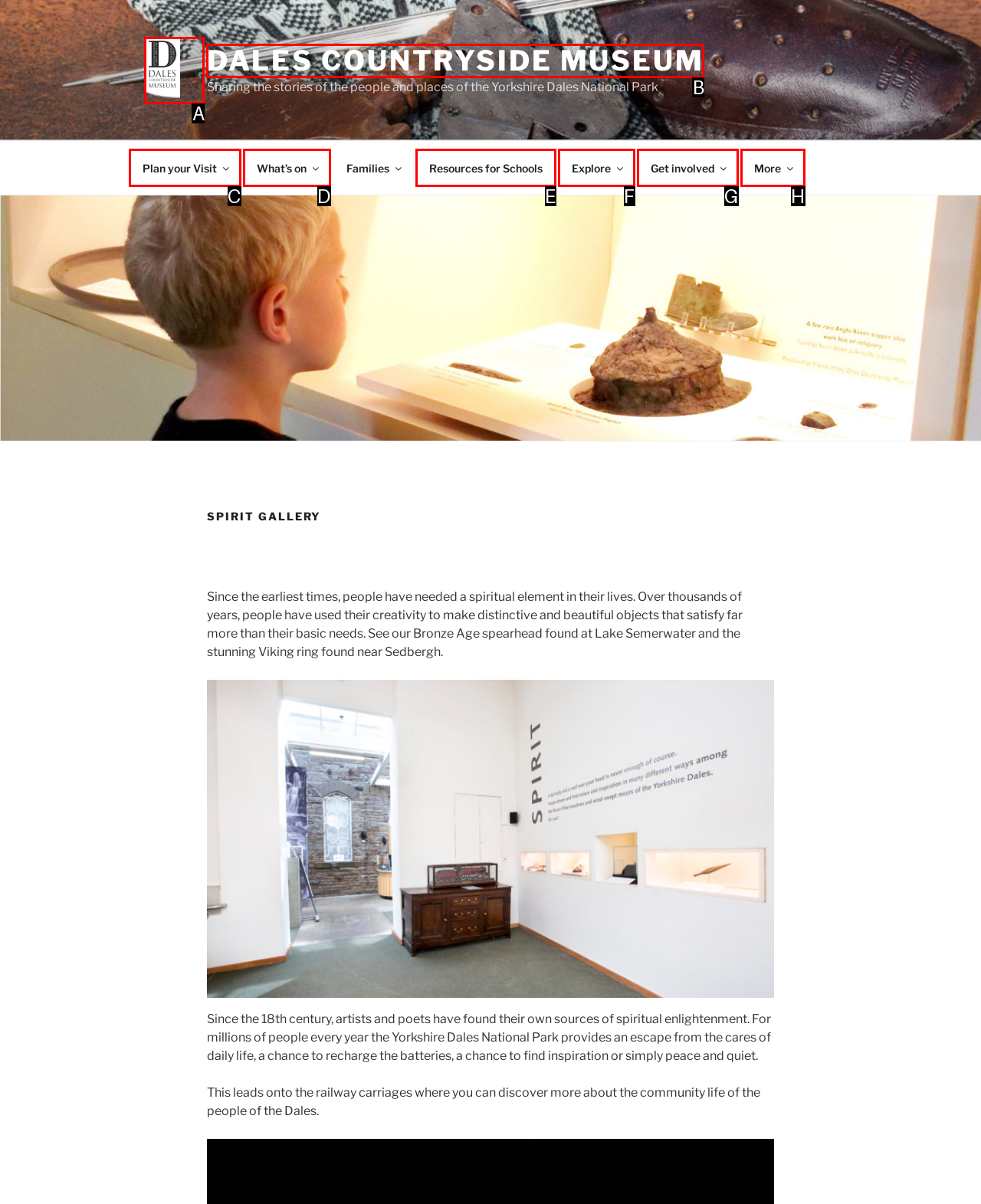Find the HTML element that matches the description provided: What’s on
Answer using the corresponding option letter.

D